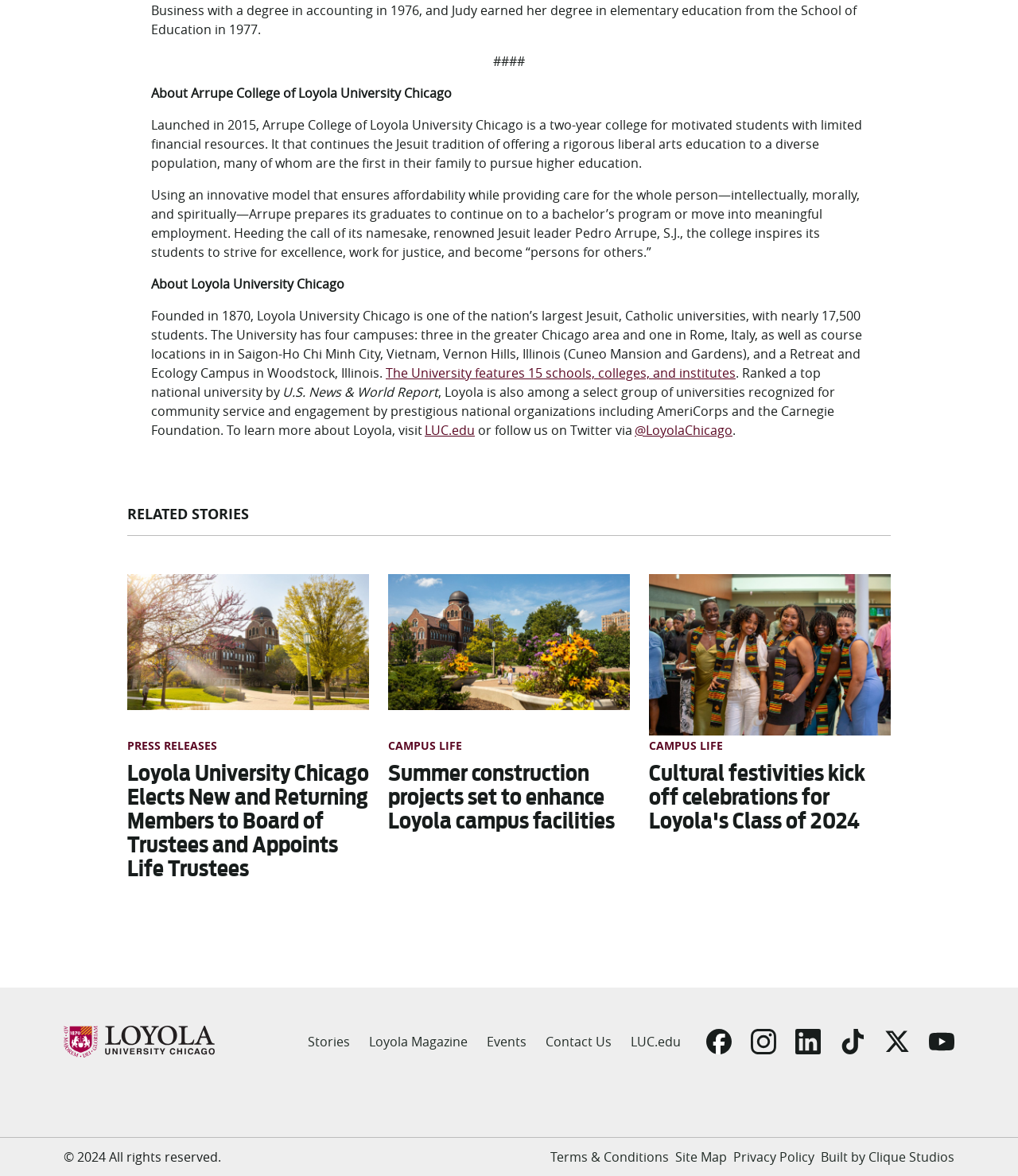Kindly determine the bounding box coordinates for the clickable area to achieve the given instruction: "View related stories".

[0.125, 0.428, 0.875, 0.456]